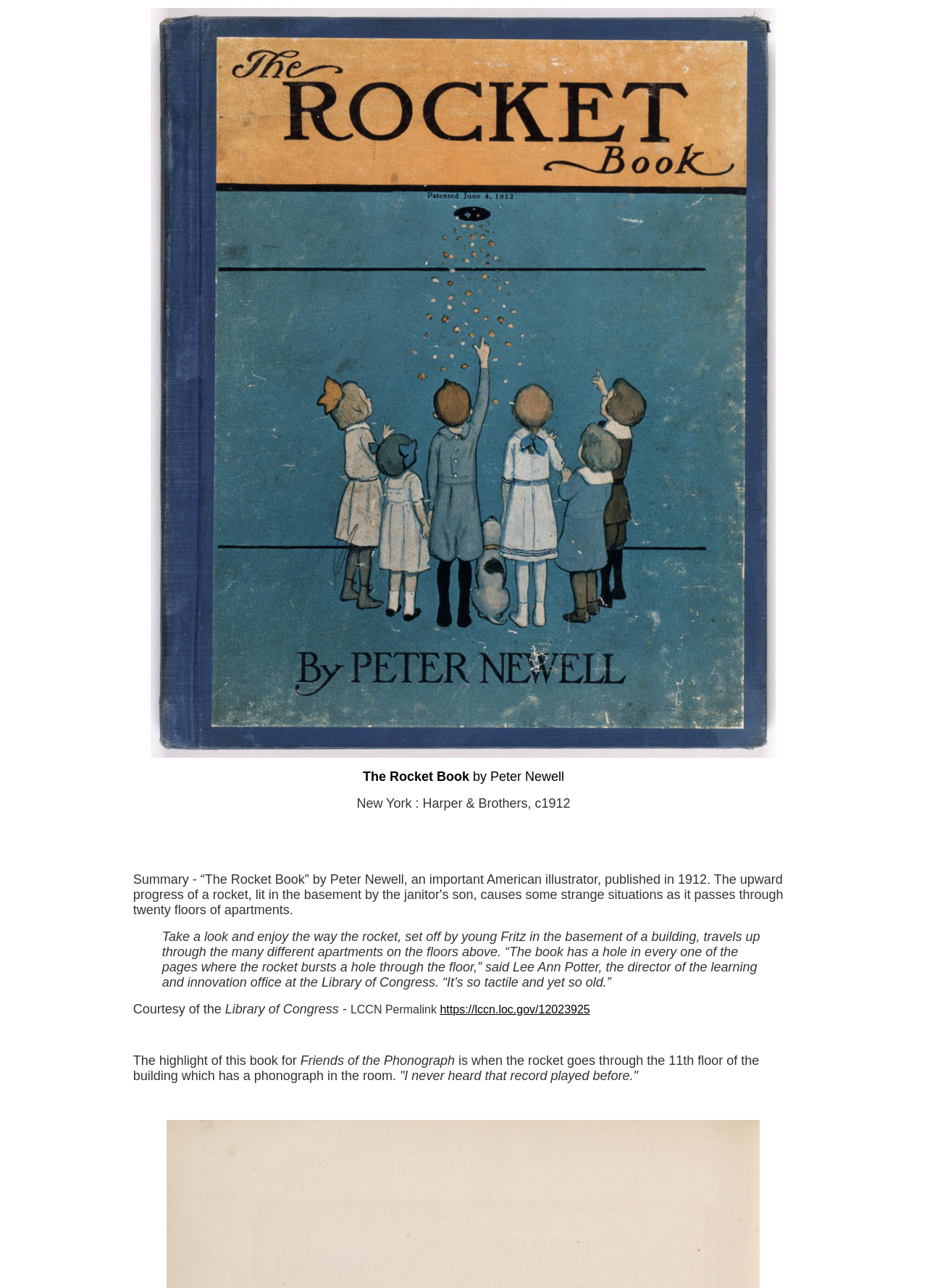What is the institution mentioned in the webpage?
Utilize the image to construct a detailed and well-explained answer.

I found a series of StaticText elements with the text 'Courtesy of the', 'Library of Congress -', and 'LCCN Permalink'. This suggests that the institution mentioned in the webpage is the Library of Congress.